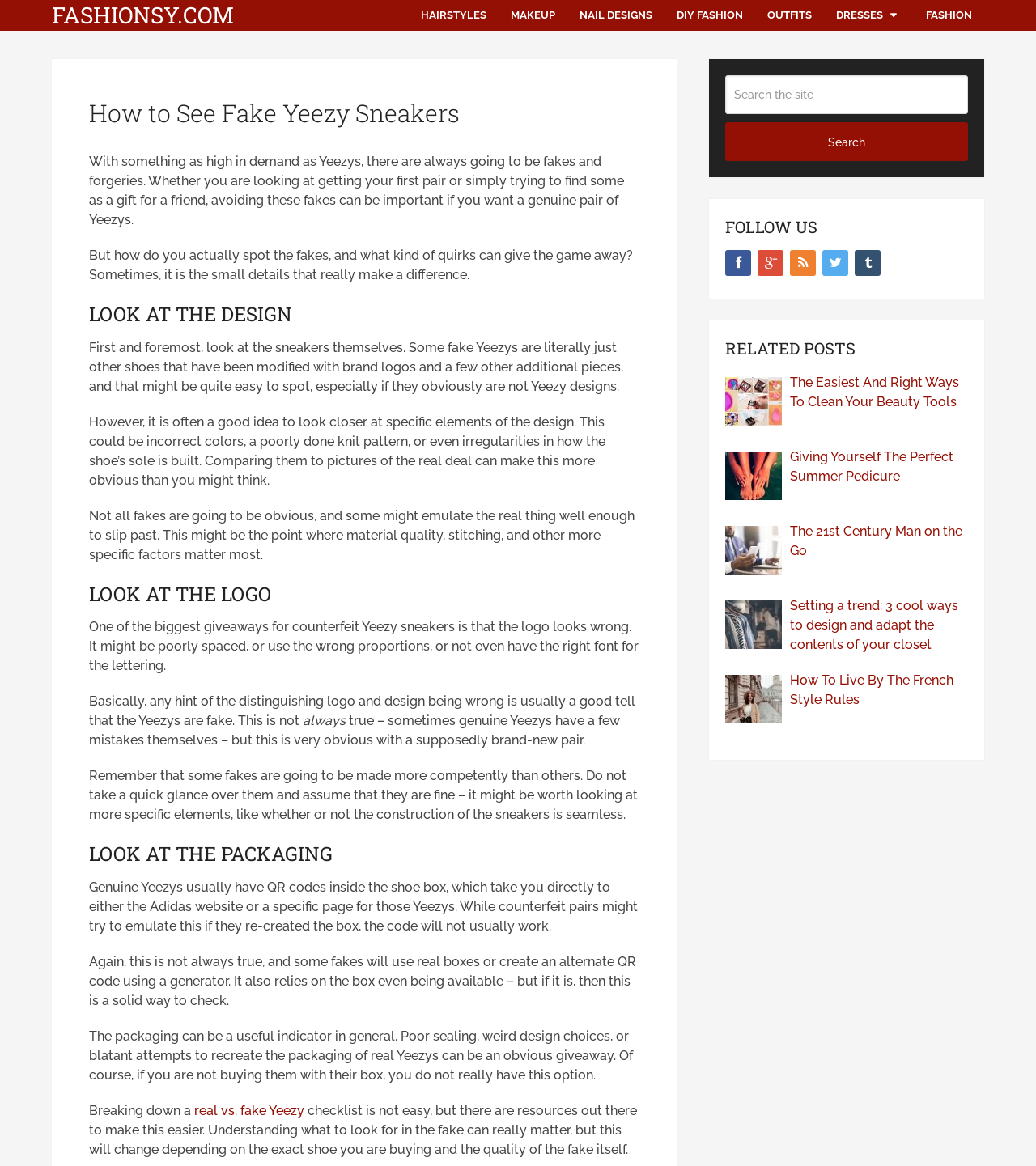Convey a detailed summary of the webpage, mentioning all key elements.

This webpage is about identifying fake Yeezy sneakers. At the top, there is a heading "FASHIONSY.COM" and a navigation menu with links to various fashion-related categories such as "HAIRSTYLES", "MAKEUP", "NAIL DESIGNS", and more. Below the navigation menu, there is a header "How to See Fake Yeezy Sneakers" followed by a brief introduction to the topic.

The main content of the webpage is divided into sections, each with a heading and a descriptive text. The sections are "LOOK AT THE DESIGN", "LOOK AT THE LOGO", and "LOOK AT THE PACKAGING". Each section provides tips and guidelines on how to spot fake Yeezy sneakers, such as checking the design, logo, and packaging for inconsistencies and irregularities.

There are several paragraphs of text throughout the webpage, providing detailed information on how to identify fake Yeezy sneakers. The text is accompanied by no images. At the bottom of the webpage, there is a search bar and a "FOLLOW US" section with links to social media platforms. Additionally, there is a "RELATED POSTS" section with links to other fashion-related articles.